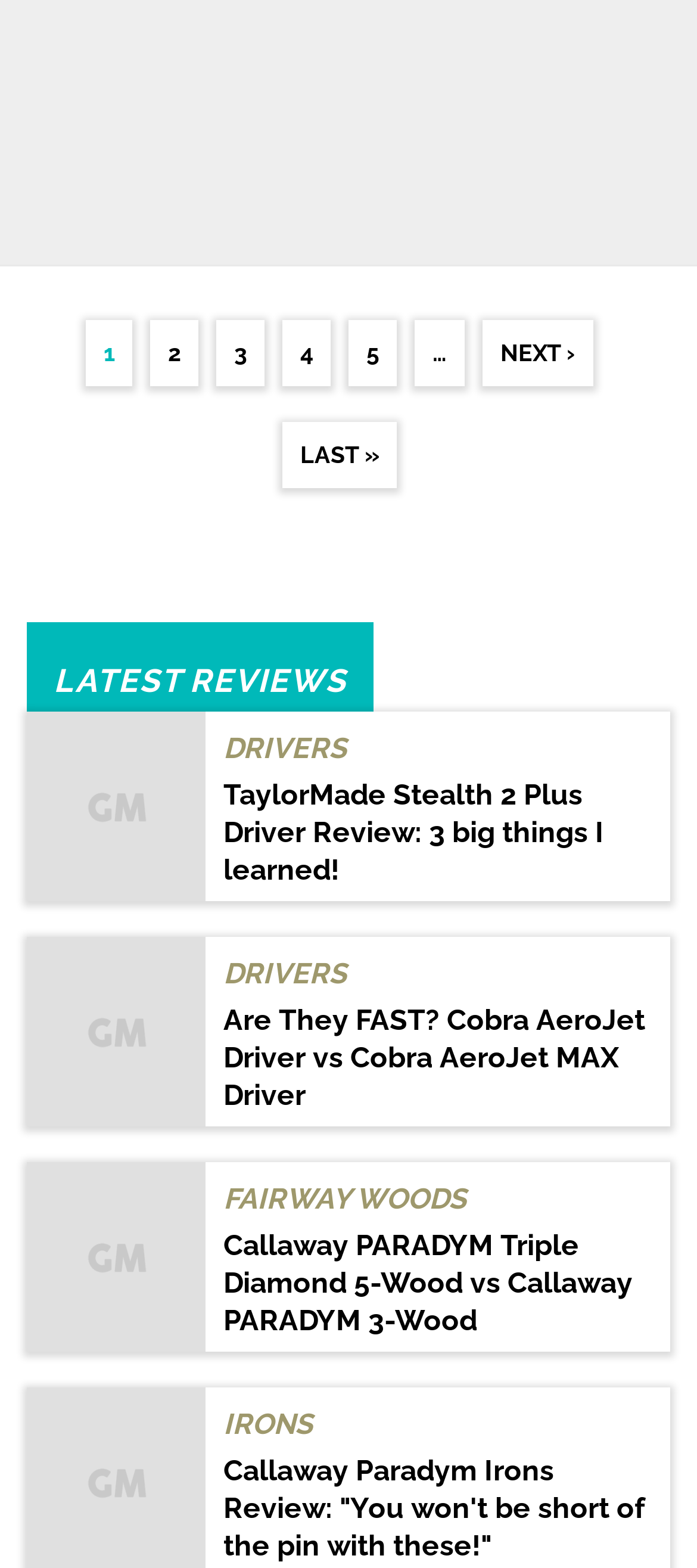Locate the bounding box coordinates of the element to click to perform the following action: 'Read the 'Callaway Paradym Irons Review''. The coordinates should be given as four float values between 0 and 1, in the form of [left, top, right, bottom].

[0.321, 0.927, 0.926, 0.997]